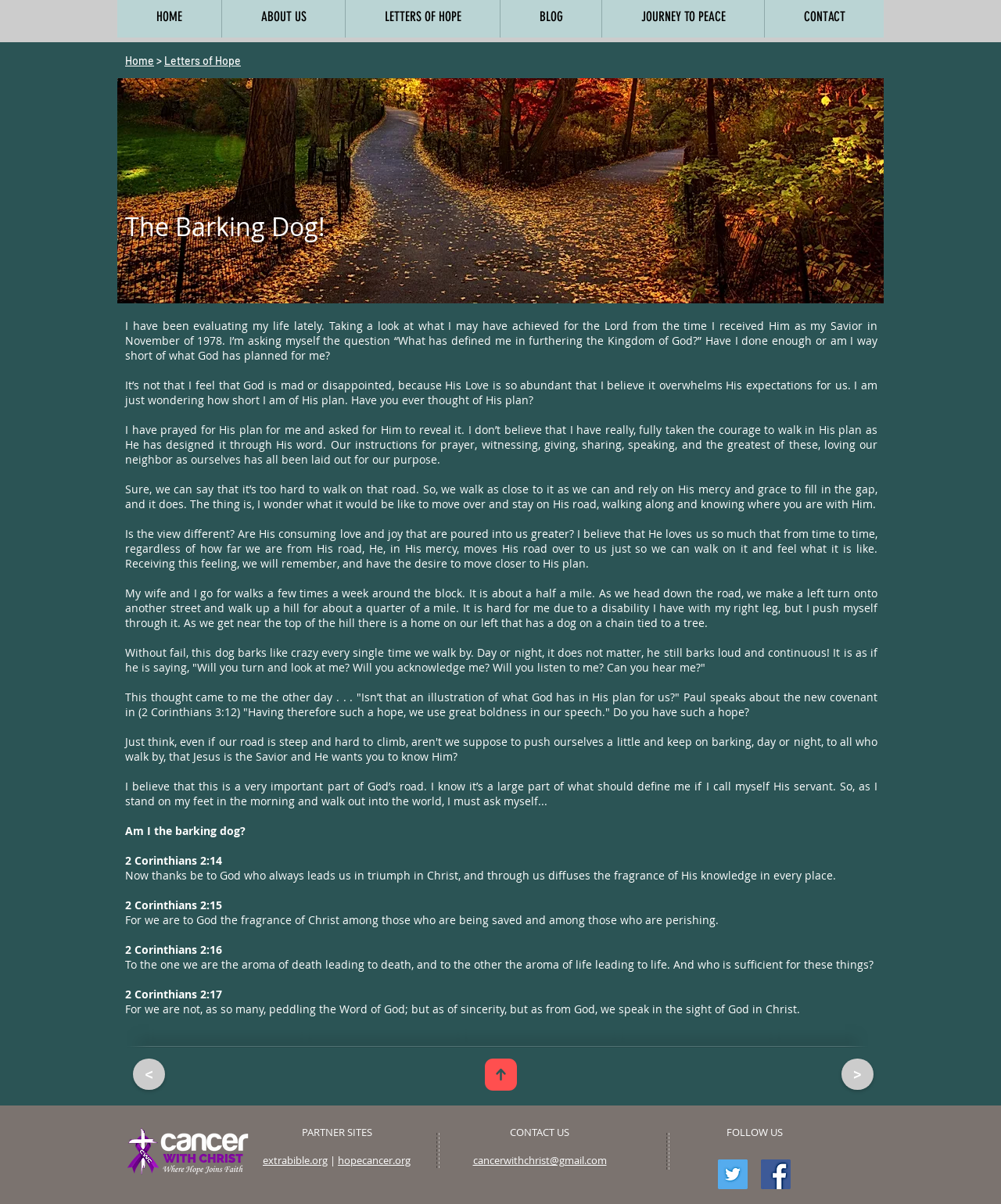Review the image closely and give a comprehensive answer to the question: What is the significance of 2 Corinthians 2:14-17?

The author quotes 2 Corinthians 2:14-17, which speaks about God leading us in triumph in Christ, and how we are to God the fragrance of Christ among those who are being saved and among those who are perishing, emphasizing God's triumph in Christ and our role in spreading His knowledge.